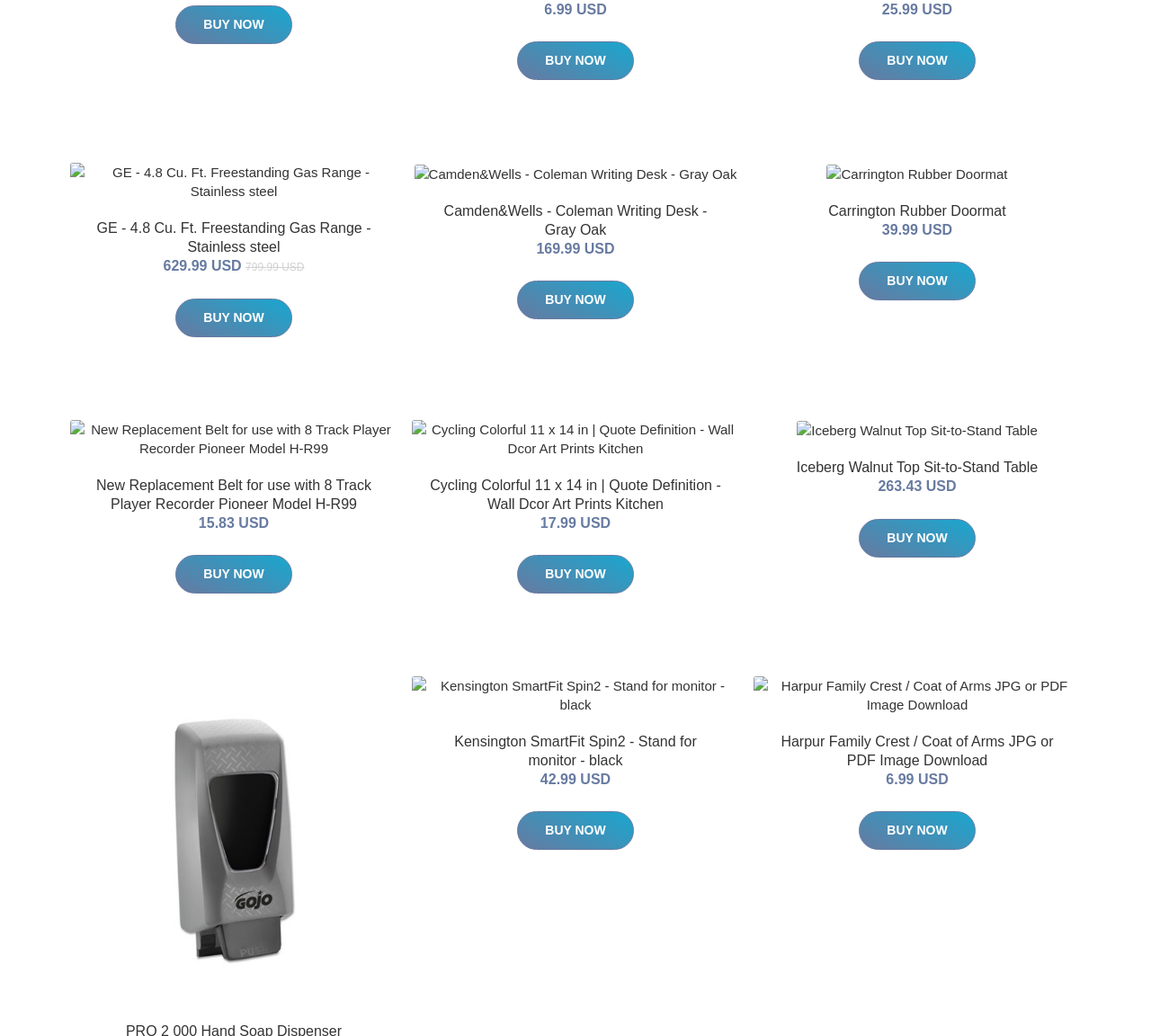Please identify the bounding box coordinates of the element's region that should be clicked to execute the following instruction: "View Camden&Wells - Coleman Writing Desk - Gray Oak details". The bounding box coordinates must be four float numbers between 0 and 1, i.e., [left, top, right, bottom].

[0.386, 0.196, 0.614, 0.229]